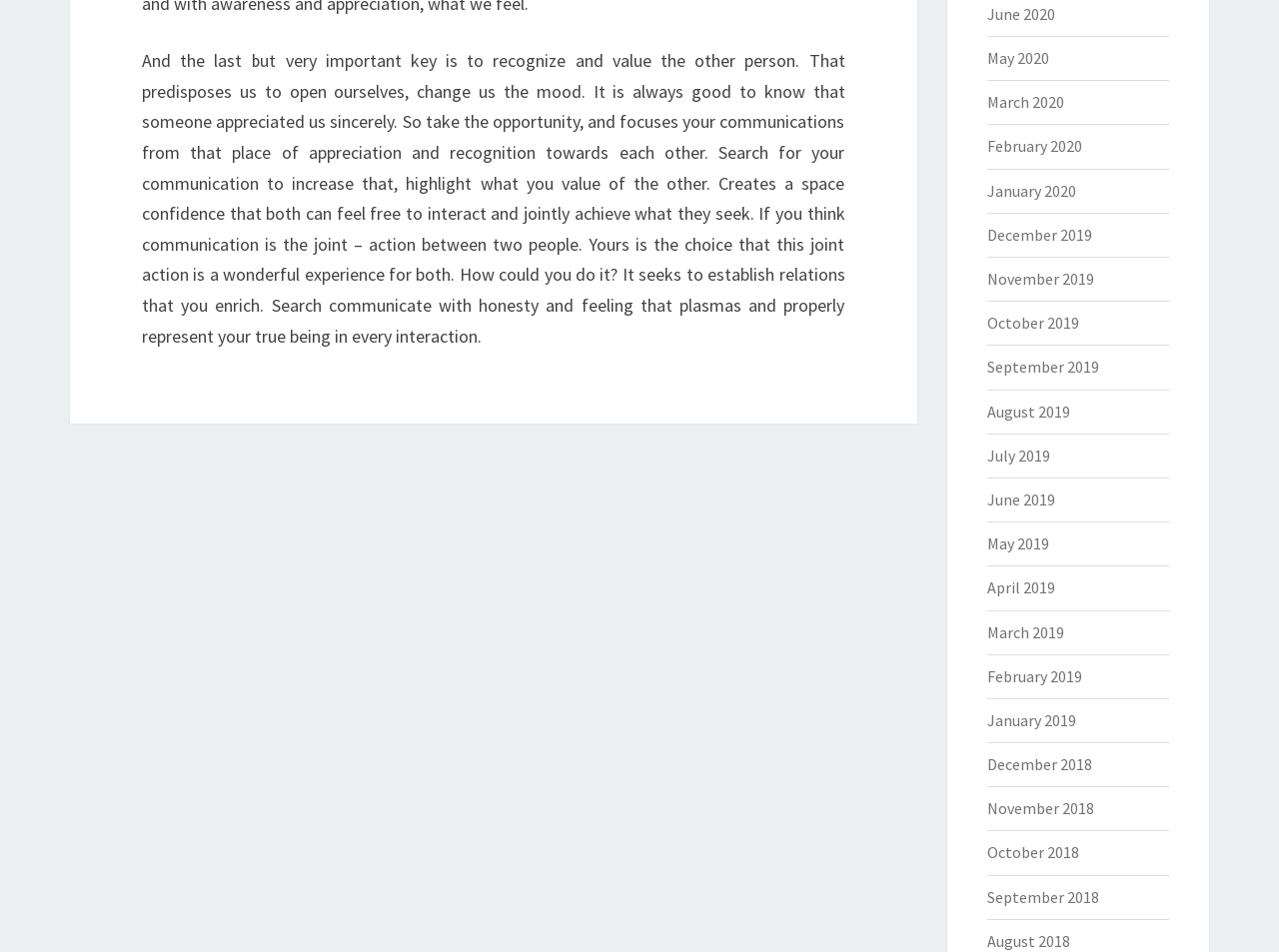What is the main topic of the webpage?
Examine the screenshot and reply with a single word or phrase.

Communication